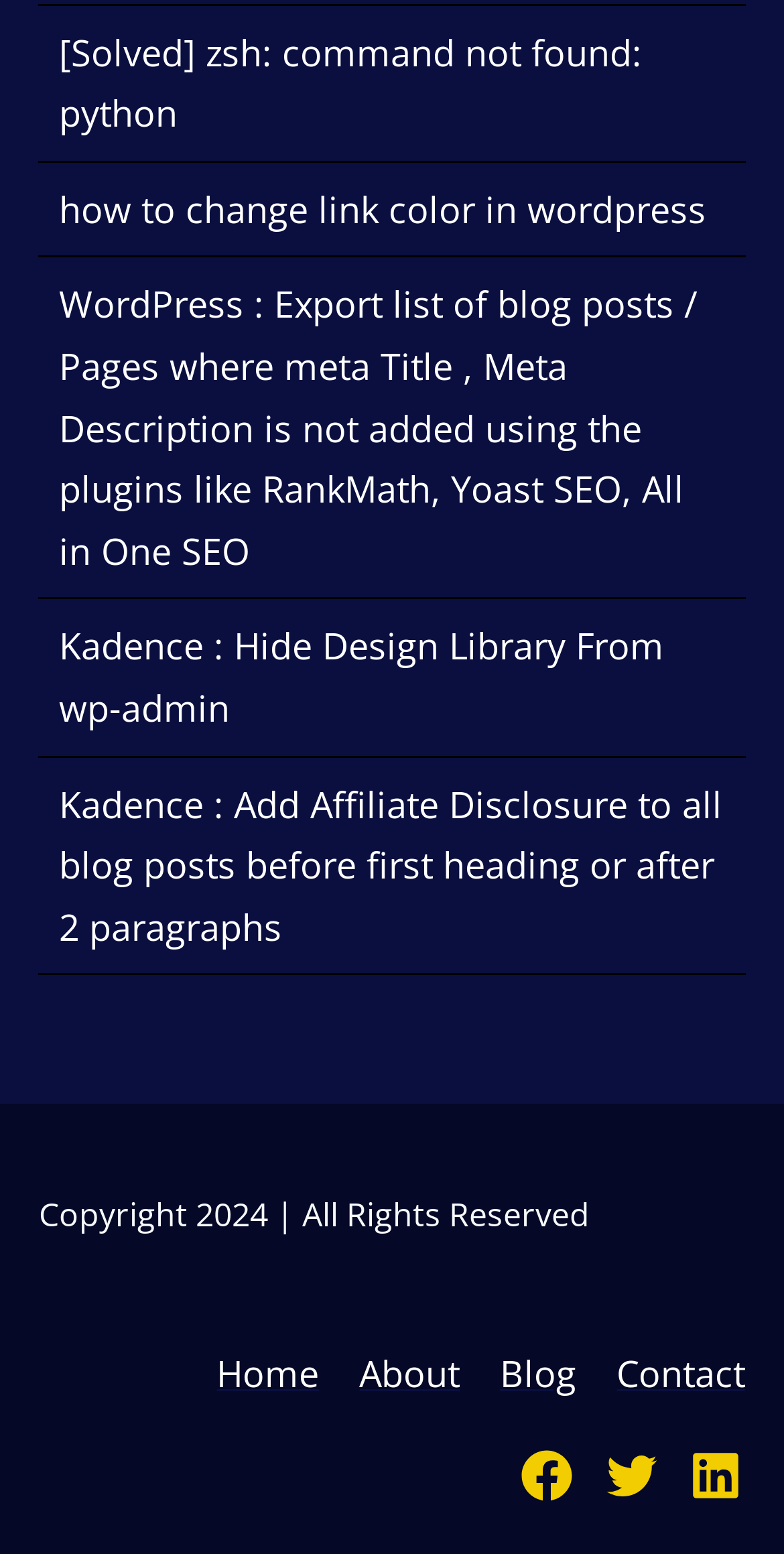Determine the bounding box coordinates of the element that should be clicked to execute the following command: "click on the link to learn about solving zsh command not found python".

[0.075, 0.018, 0.818, 0.088]